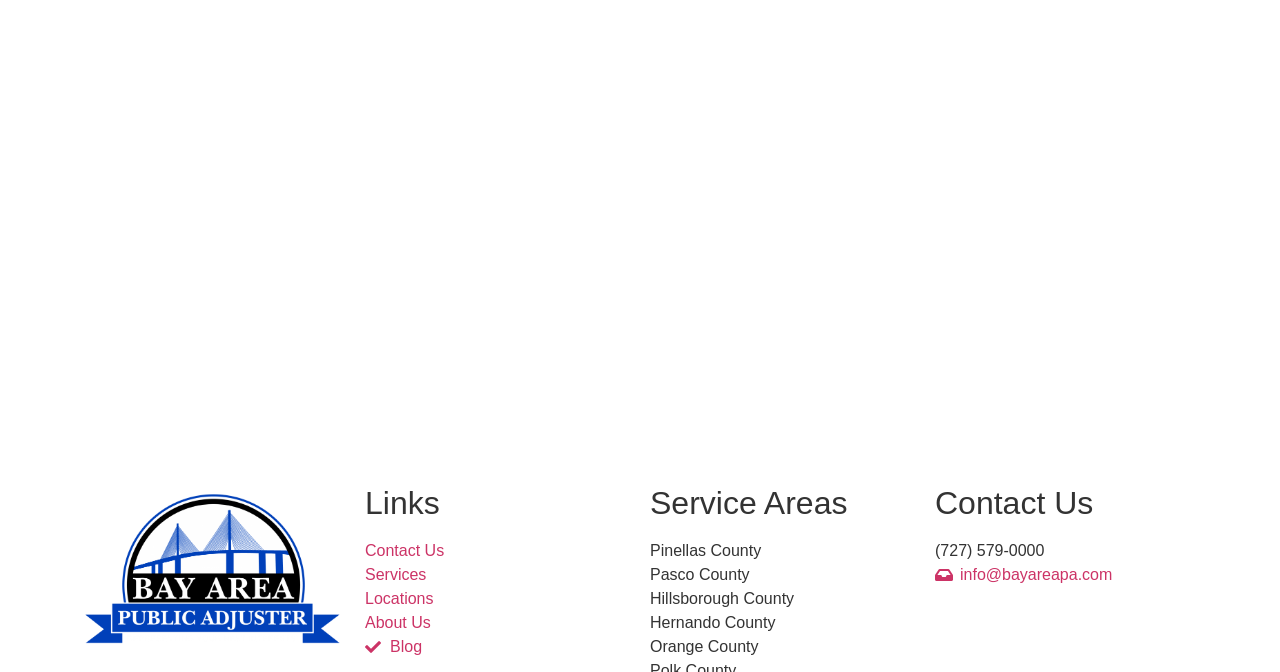How many links are under the 'Links' heading?
Please answer using one word or phrase, based on the screenshot.

6